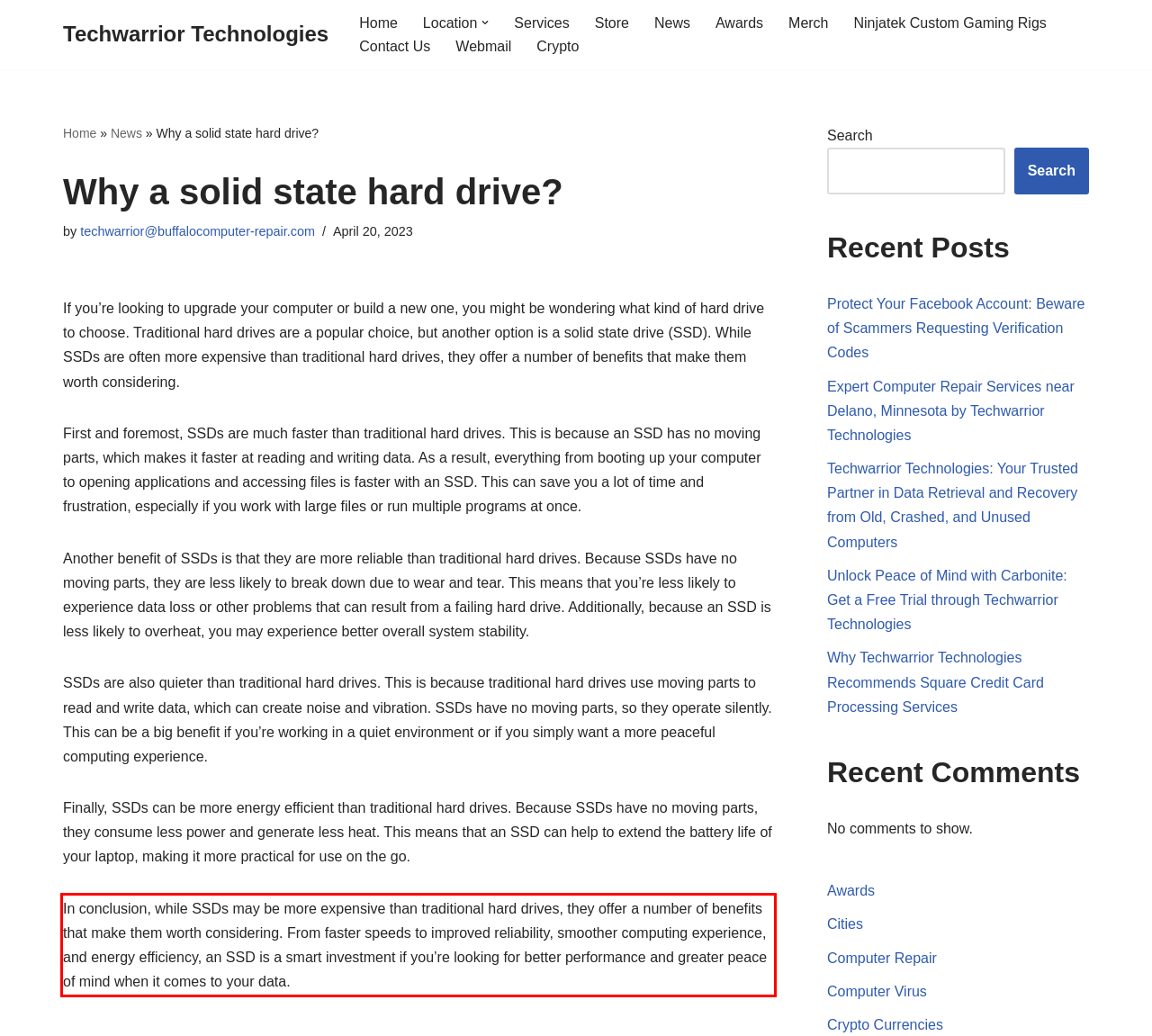By examining the provided screenshot of a webpage, recognize the text within the red bounding box and generate its text content.

In conclusion, while SSDs may be more expensive than traditional hard drives, they offer a number of benefits that make them worth considering. From faster speeds to improved reliability, smoother computing experience, and energy efficiency, an SSD is a smart investment if you’re looking for better performance and greater peace of mind when it comes to your data.